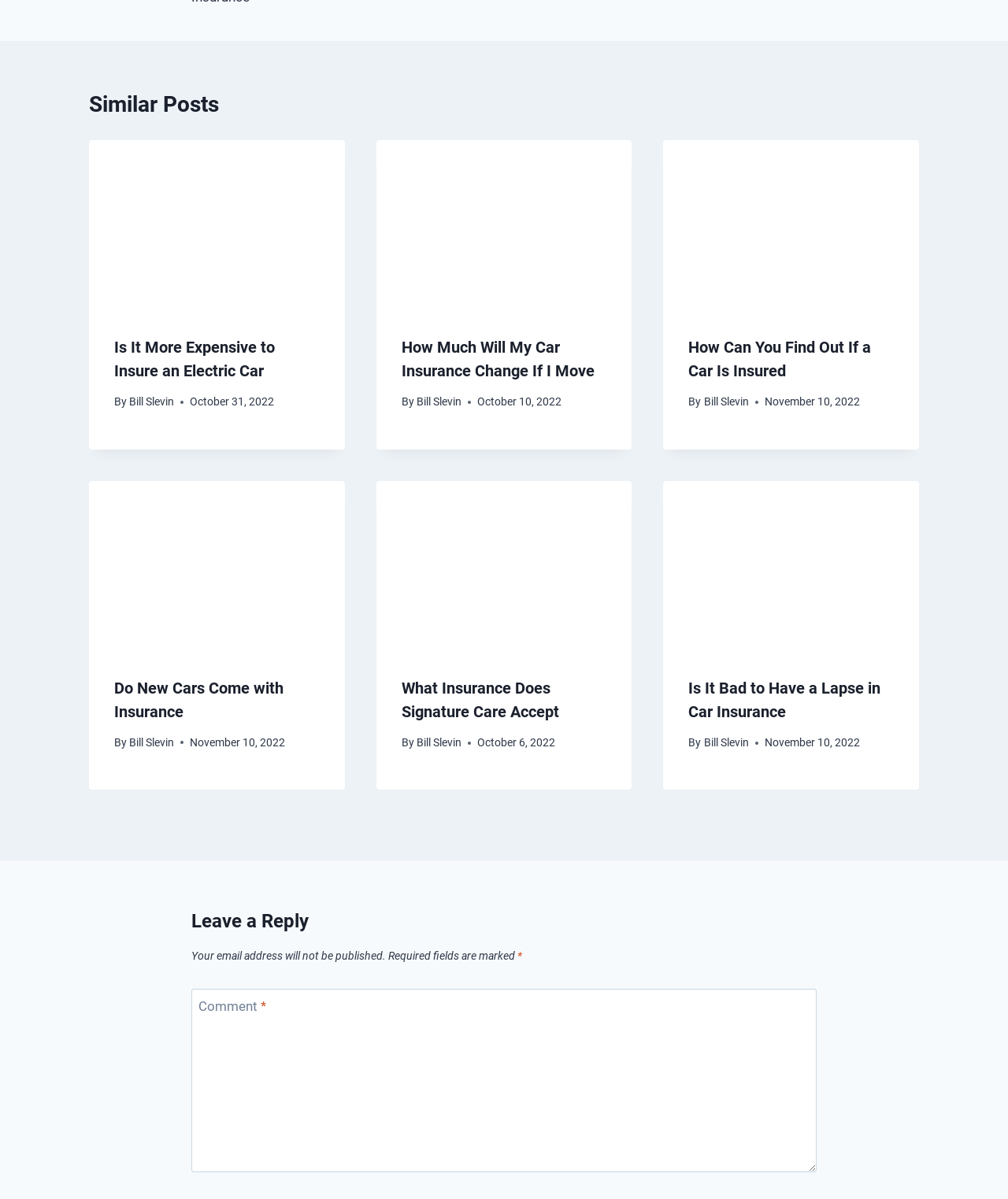How many articles are on this webpage?
Using the image, provide a concise answer in one word or a short phrase.

5